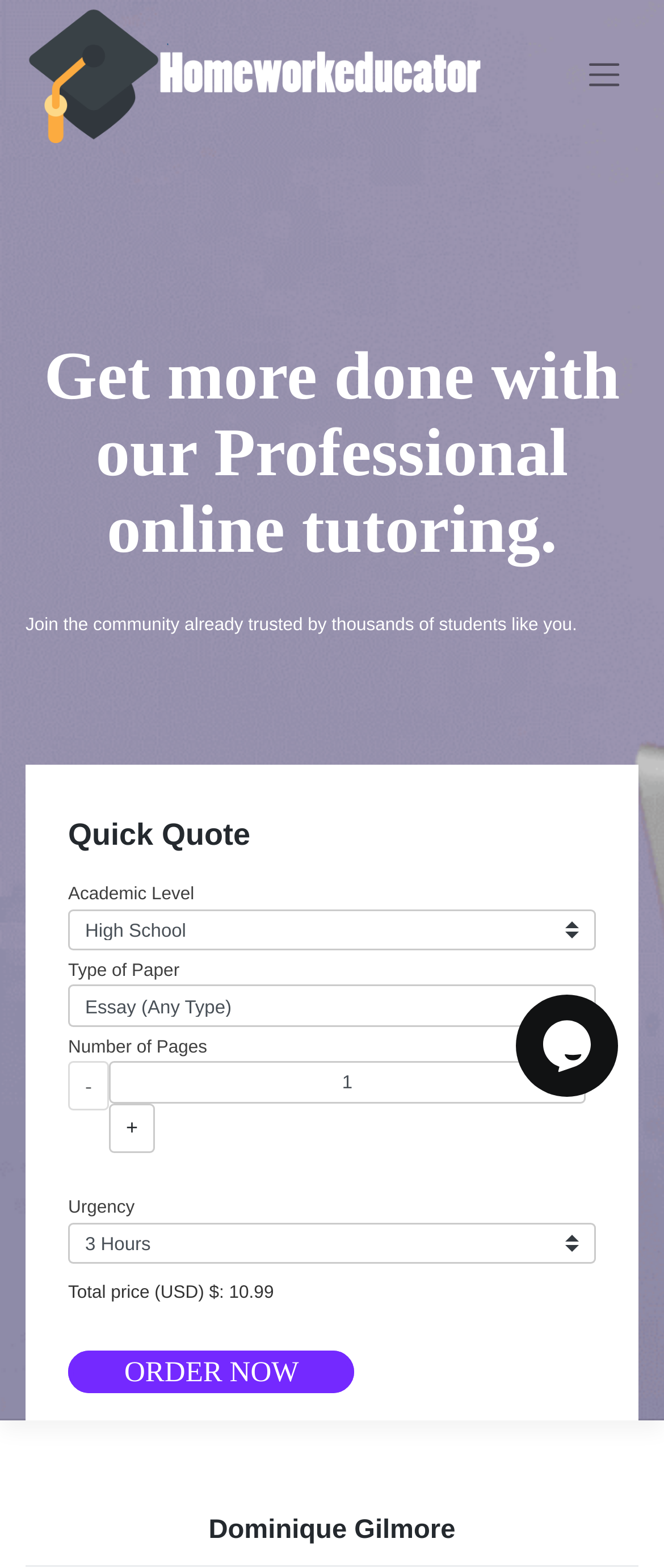Given the webpage screenshot, identify the bounding box of the UI element that matches this description: "input value="1" name="order_pages" value="1"".

[0.164, 0.677, 0.882, 0.704]